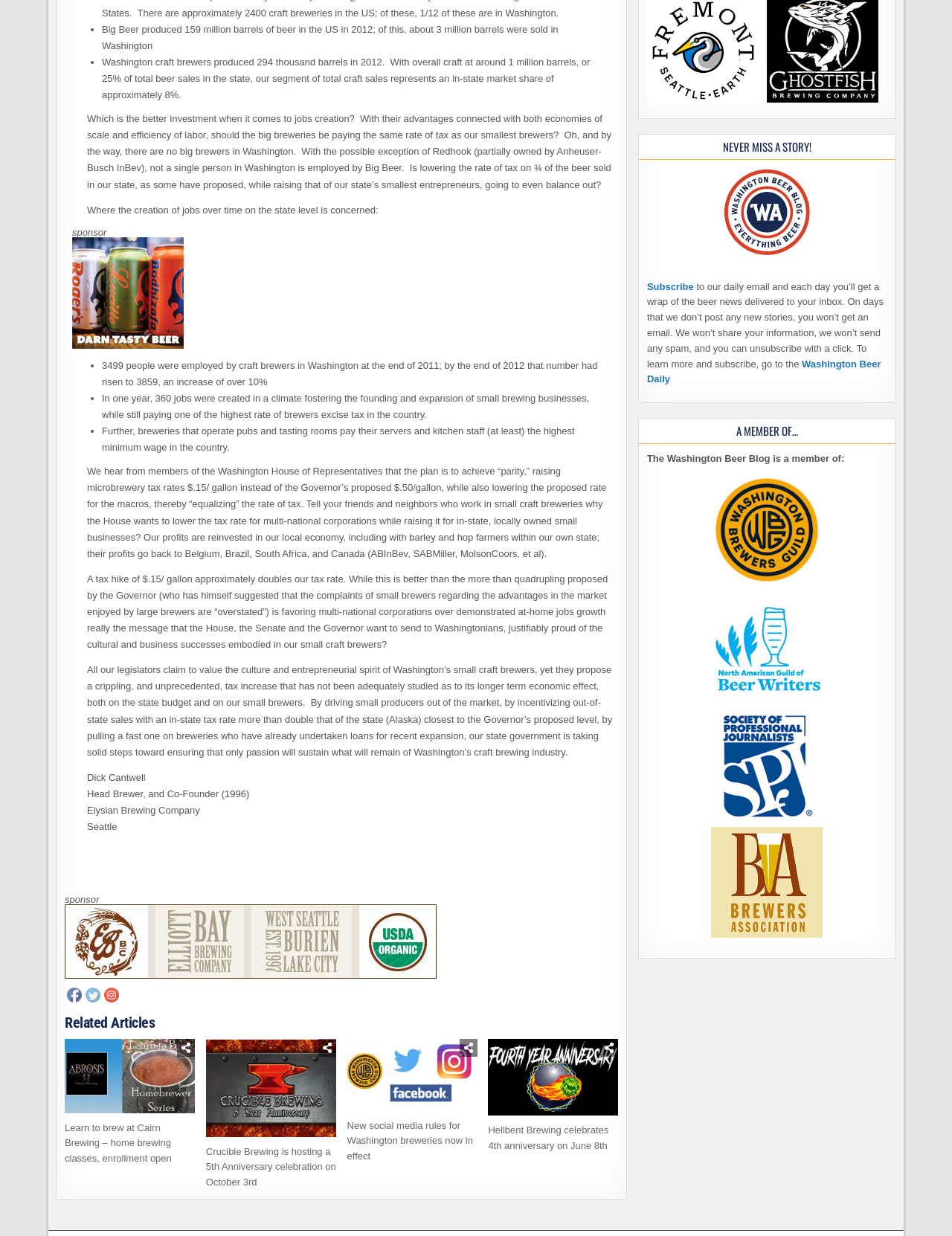Pinpoint the bounding box coordinates of the element that must be clicked to accomplish the following instruction: "Subscribe to the Washington Beer Daily". The coordinates should be in the format of four float numbers between 0 and 1, i.e., [left, top, right, bottom].

[0.68, 0.227, 0.729, 0.236]